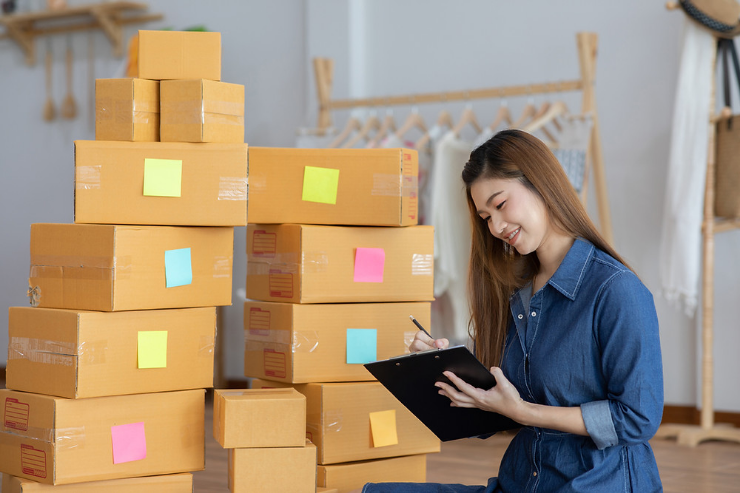Give an in-depth description of what is happening in the image.

In a bright and modern workspace, a young woman smiles while jotting down notes on a clipboard. She is seated next to a stack of neatly arranged cardboard boxes, adorned with colorful sticky notes to help track their contents. The boxes are stacked high, indicating an active environment, likely related to eCommerce or retail. Behind her, a clothing rack hints at a business focused on apparel, while the open layout and natural light create an inviting atmosphere. This scene captures the essence of a dedicated entrepreneur managing her inventory and preparing for order fulfillment, reflecting the hustle and excitement of running a small business.